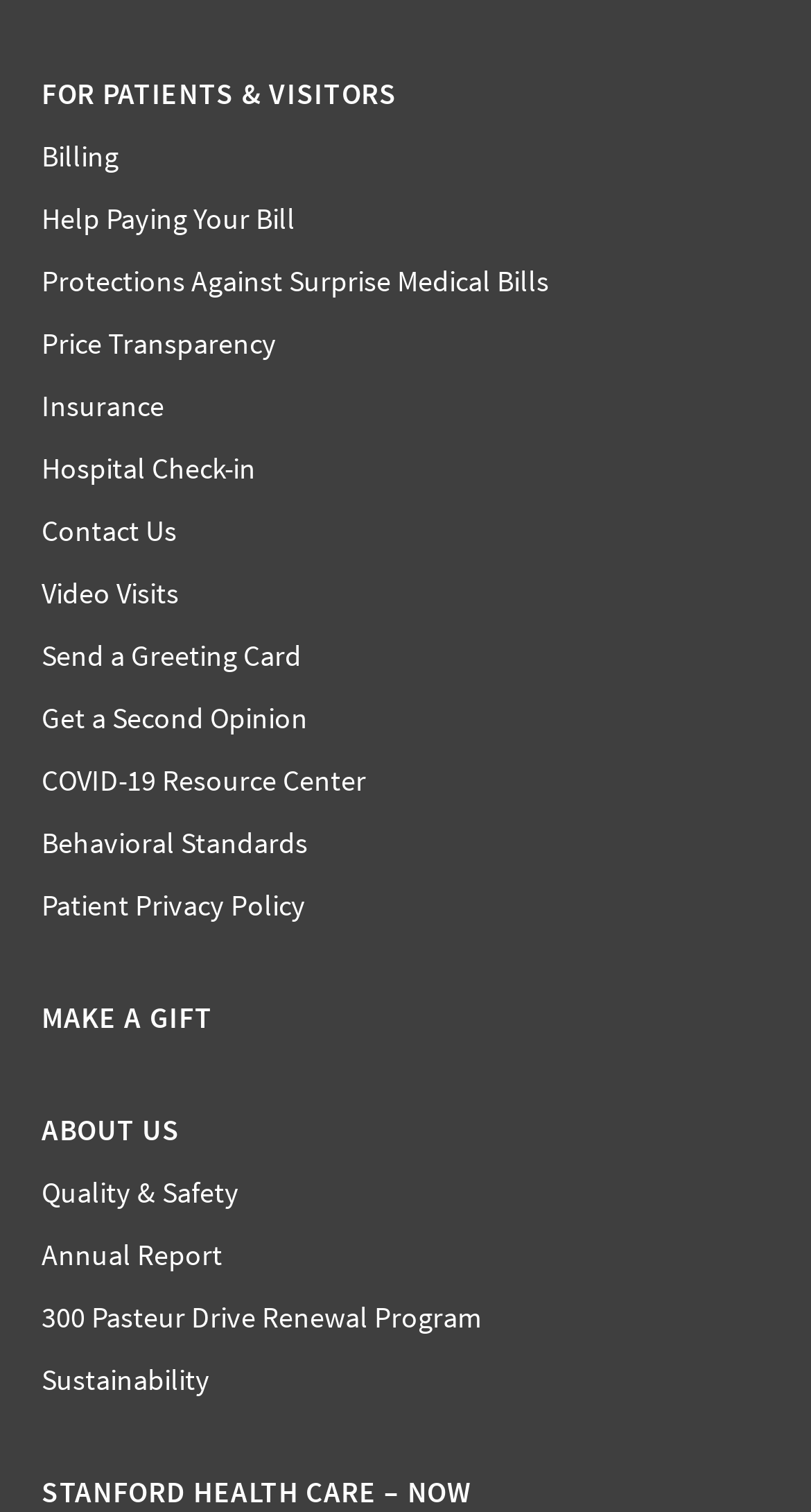What is the first link on the webpage?
Please provide a single word or phrase as your answer based on the image.

FOR PATIENTS & VISITORS